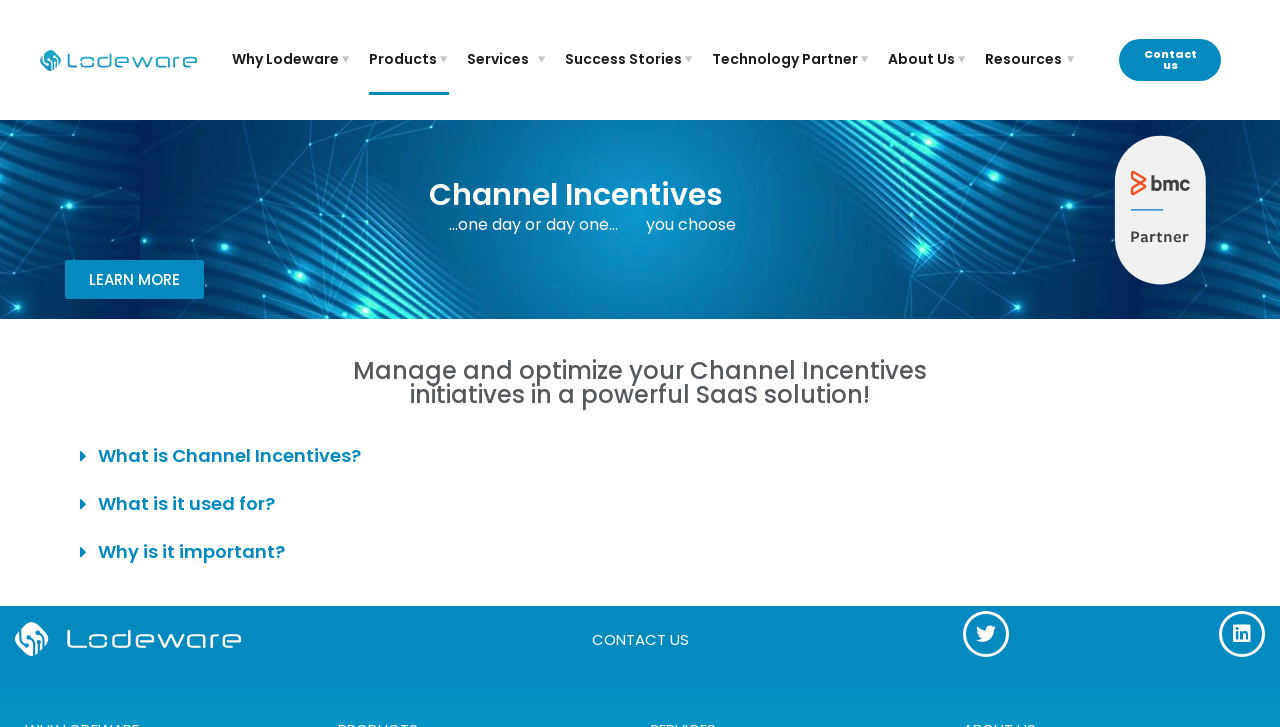Provide an in-depth caption for the webpage.

The webpage is about Channel Incentives and its management using a powerful SaaS solution. At the top left, there is a logo of Lodeware, accompanied by a link to the Lodeware website. 

To the right of the logo, there is a navigation menu with seven links: Why Lodeware, Products, Services, Success Stories, Technology Partner, About Us, and Resources. These links are aligned horizontally and are positioned near the top of the page.

Below the navigation menu, there is a heading that reads "Channel Incentives" in a prominent font size. Underneath this heading, there is a paragraph of text that reads "…one day or day one… you choose", which appears to be a motivational or inspirational quote.

To the left of this quote, there is a "LEARN MORE" link. Below the quote, there is a heading that summarizes the webpage's content, which is "Manage and optimize your Channel Incentives initiatives in a powerful SaaS solution!".

Underneath this heading, there are three buttons labeled "What is Channel Incentives?", "What is it used for?", and "Why is it important?". Each button has a corresponding dropdown content section.

At the bottom of the page, there is a "CONTACT US" section with a heading and a link to contact the company. To the right of this section, there is another link, but it does not have any text.